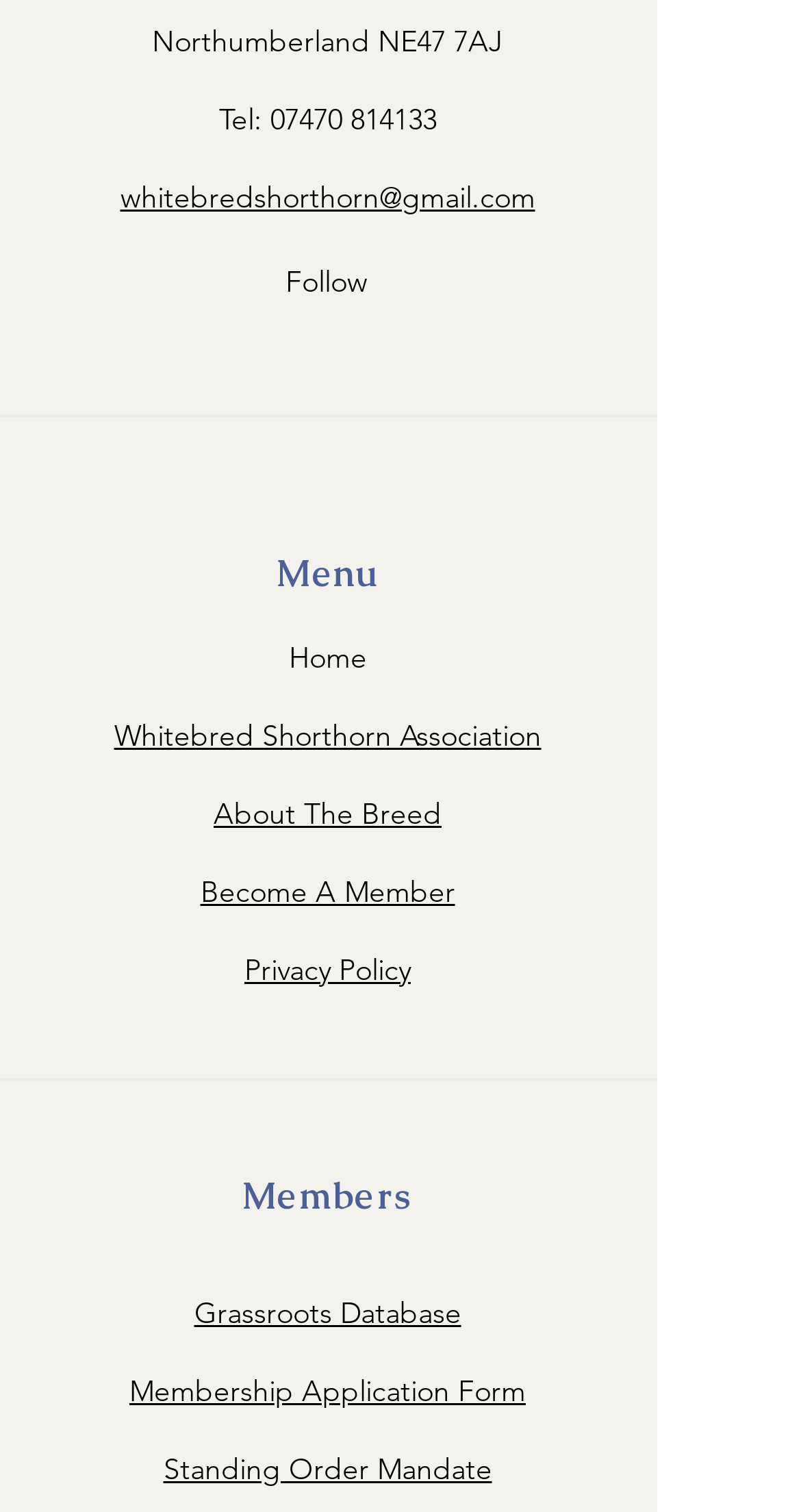Please find the bounding box for the following UI element description. Provide the coordinates in (top-left x, top-left y, bottom-right x, bottom-right y) format, with values between 0 and 1: aria-label="Instagram"

[0.418, 0.219, 0.469, 0.246]